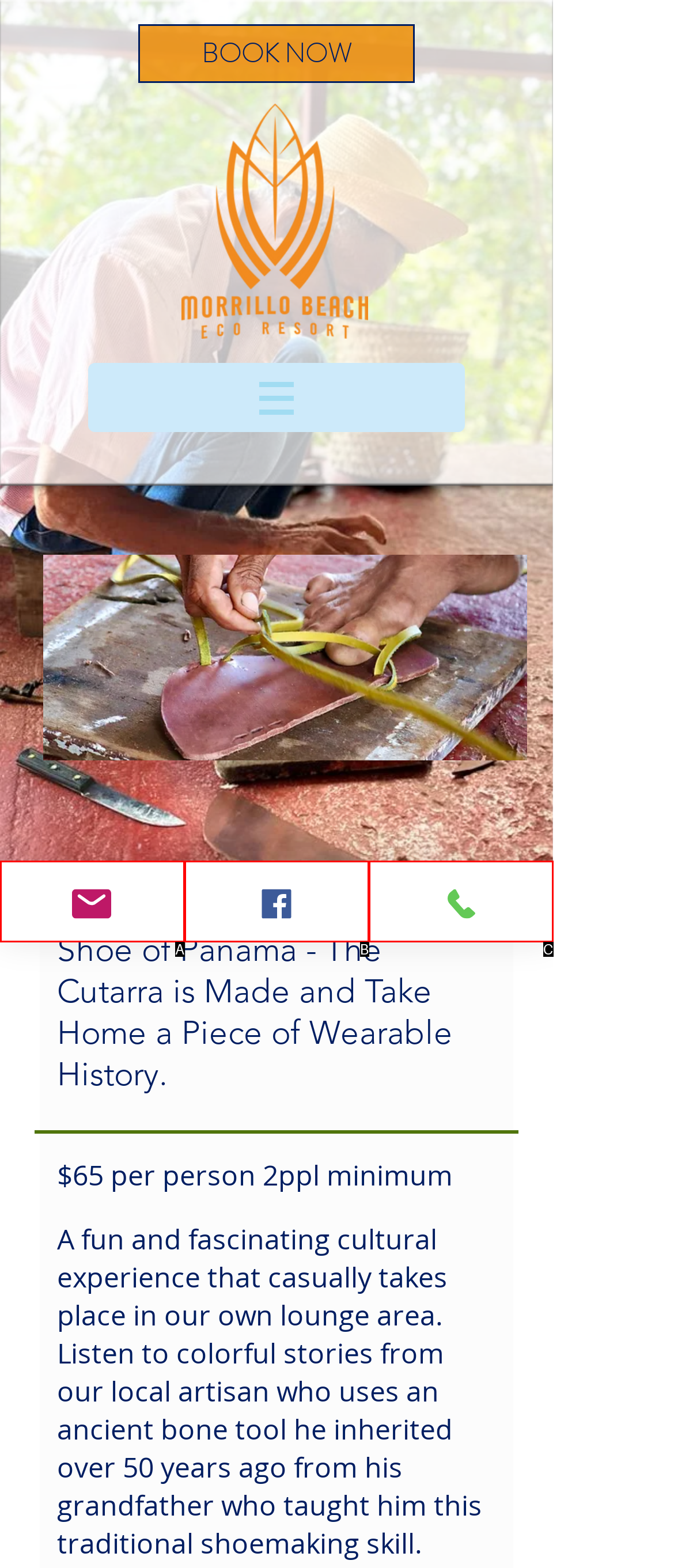Using the description: Email, find the HTML element that matches it. Answer with the letter of the chosen option.

A